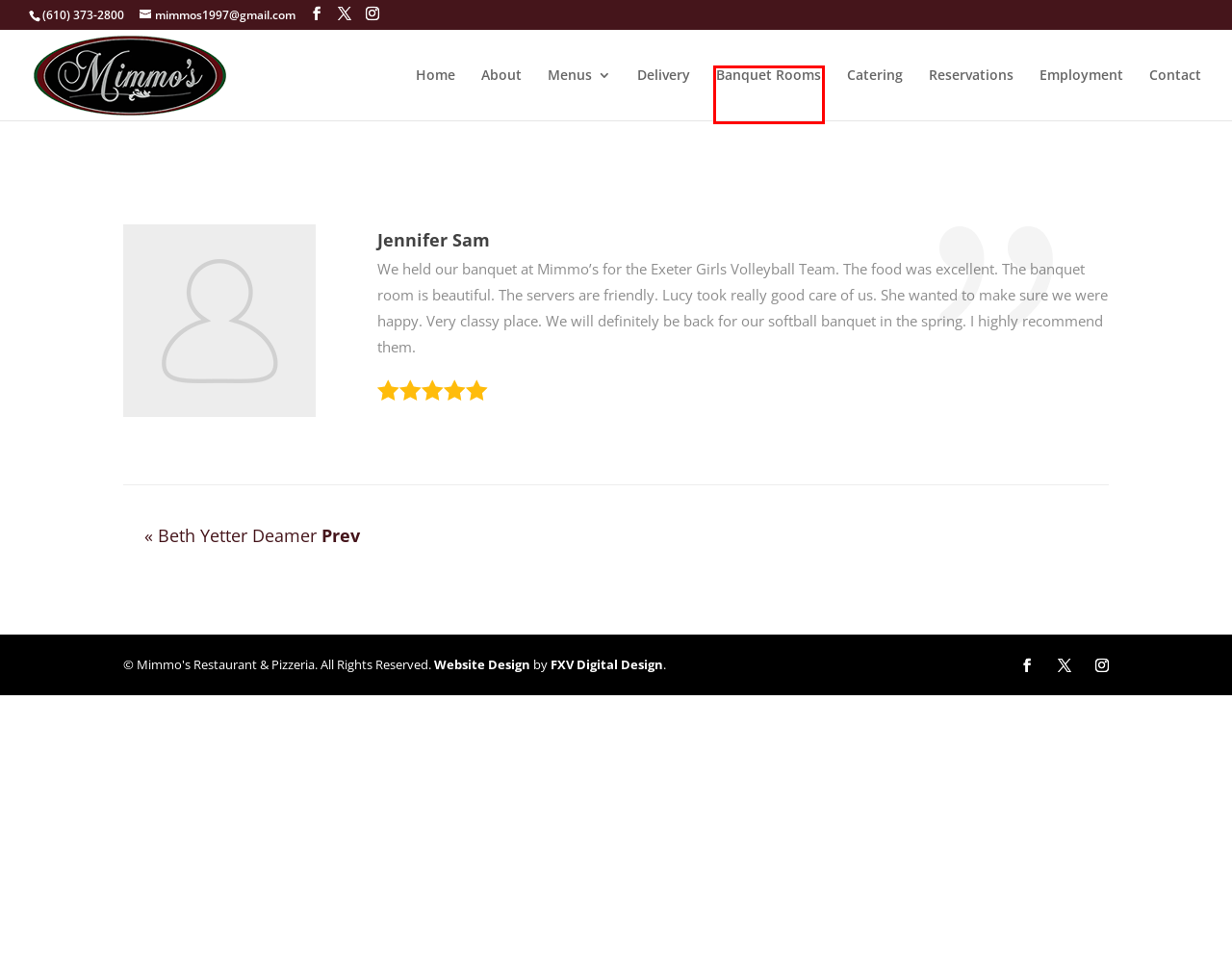You have a screenshot of a webpage where a red bounding box highlights a specific UI element. Identify the description that best matches the resulting webpage after the highlighted element is clicked. The choices are:
A. Menus | Mimmo's Italian Restaurant | Reading, PA
B. Mimmo's | About Us | Italian Restaurant | Reading, PA
C. Website Design In Reading, PA | Berks County Website Designer
D. Mimmo's Italian Restaurant & Pizzeria | Reading, PA
E. Catering | Mimmo's Italian Restaurant | Reading, PA
F. Contact Mimmo's Italian Restaurant & Pizzeria | Reading, PA
G. Banquet Rooms | Mimmo's Italian Restaurant | Reading, PA
H. Employment | Mimmo's Italian Restaurant | Reading, PA

G